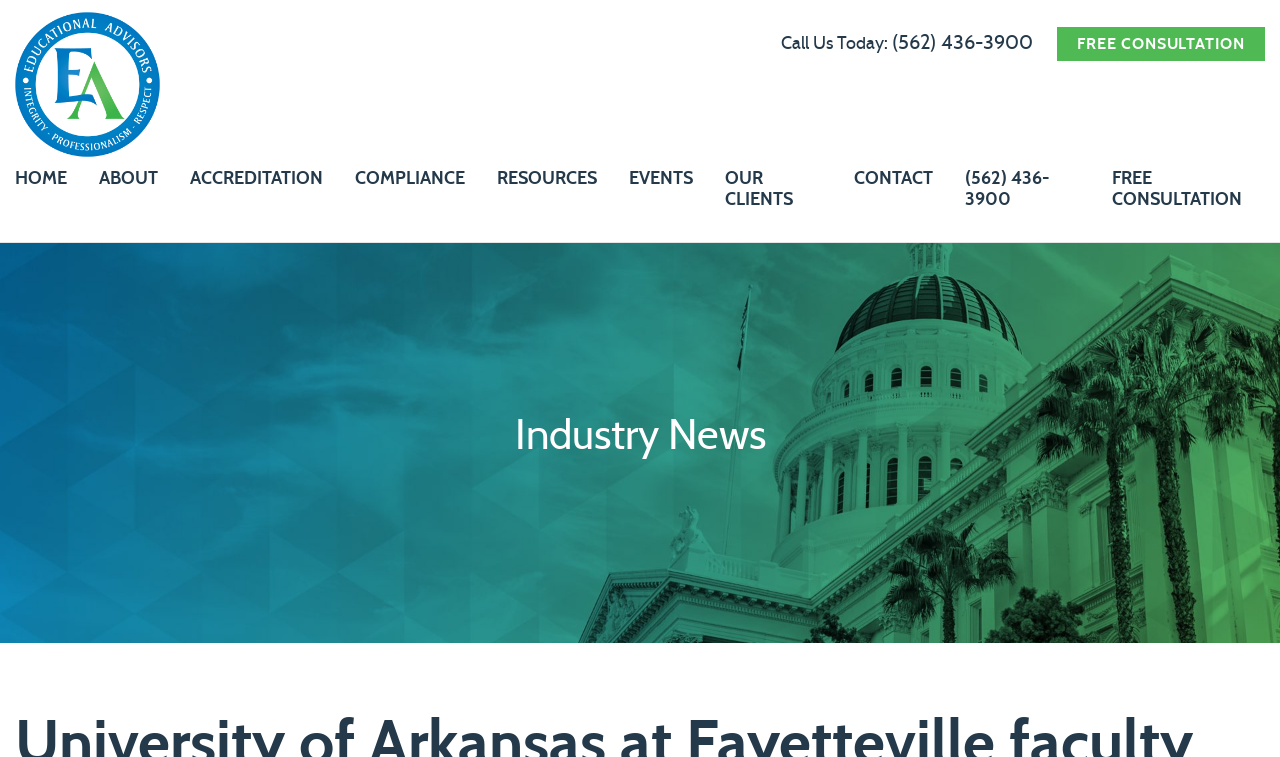Please identify the coordinates of the bounding box that should be clicked to fulfill this instruction: "Go to the home page".

[0.012, 0.225, 0.052, 0.248]